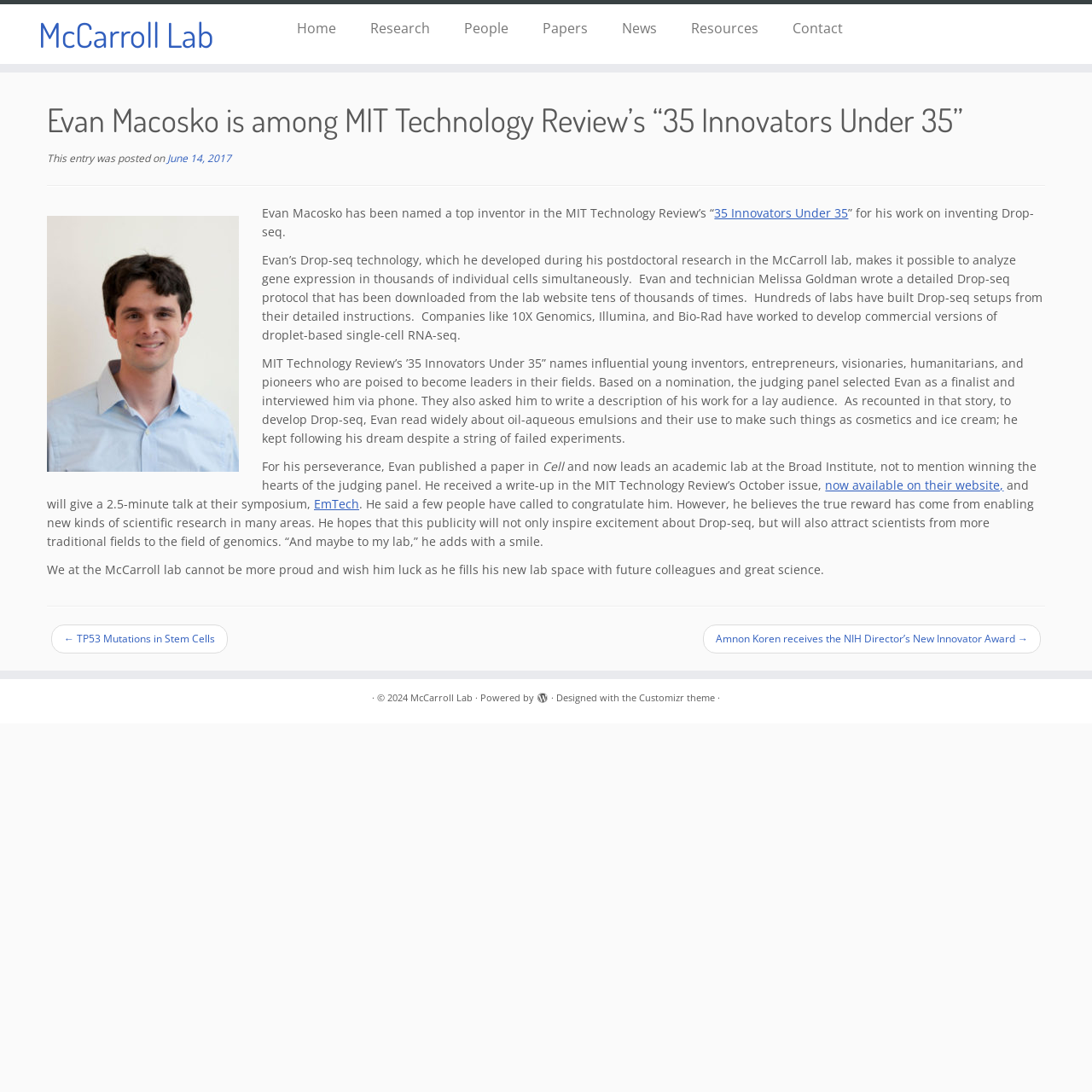Indicate the bounding box coordinates of the element that must be clicked to execute the instruction: "Check the news". The coordinates should be given as four float numbers between 0 and 1, i.e., [left, top, right, bottom].

[0.554, 0.013, 0.617, 0.038]